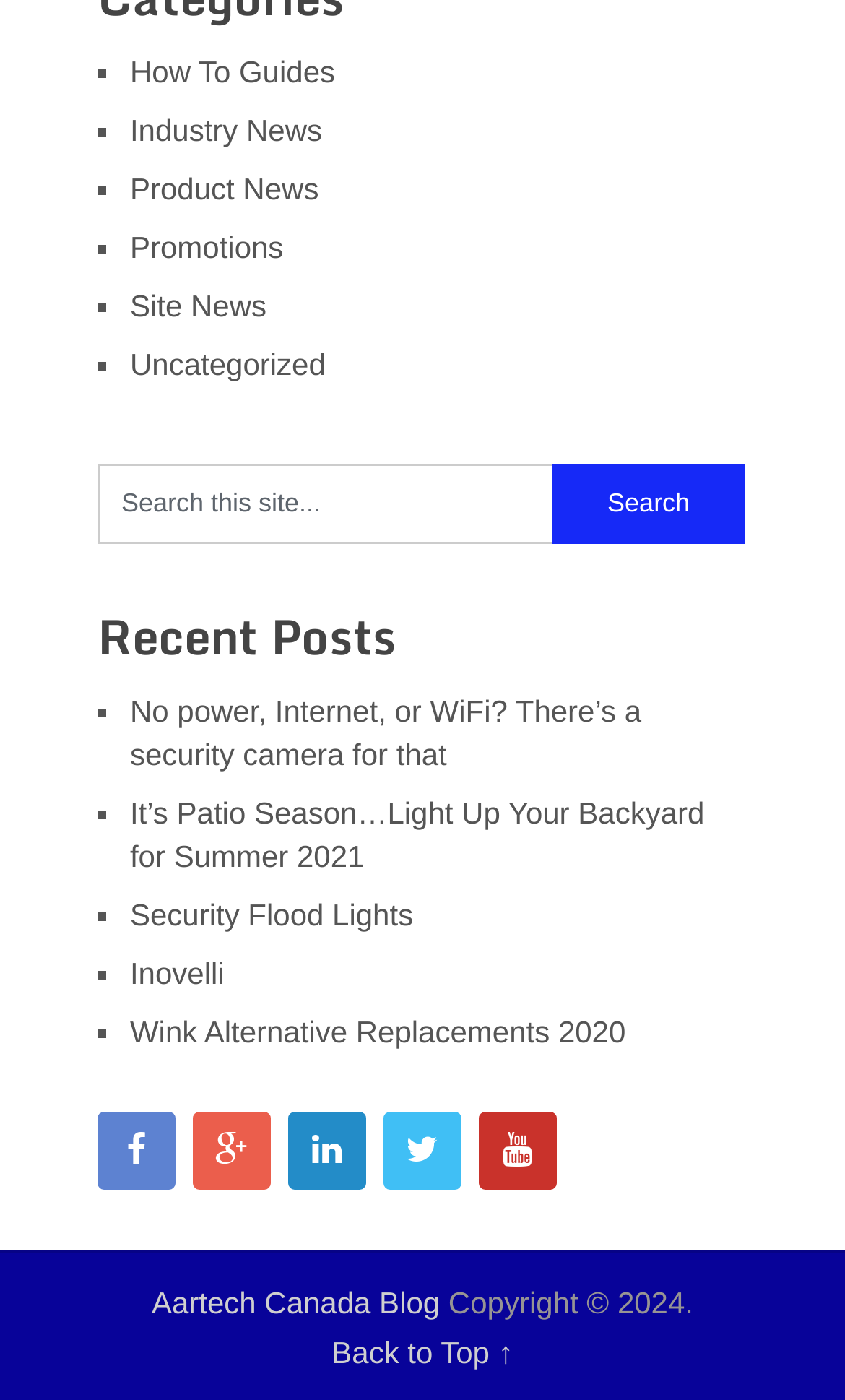Please identify the bounding box coordinates of the element's region that I should click in order to complete the following instruction: "Click on the Back to Top button". The bounding box coordinates consist of four float numbers between 0 and 1, i.e., [left, top, right, bottom].

[0.393, 0.953, 0.607, 0.978]